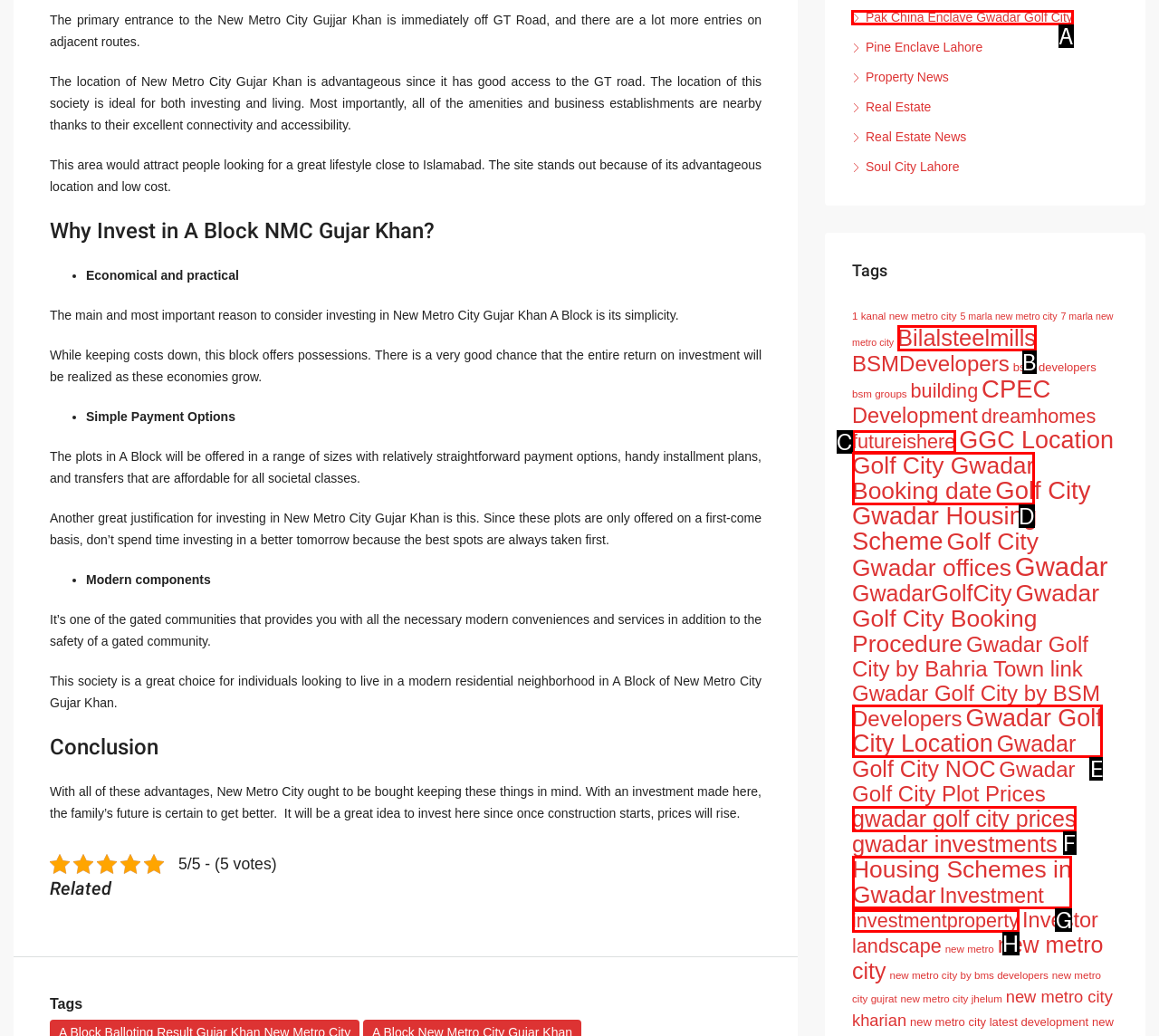Select the correct UI element to click for this task: Click on 'Pak China Enclave Gwadar Golf City'.
Answer using the letter from the provided options.

A